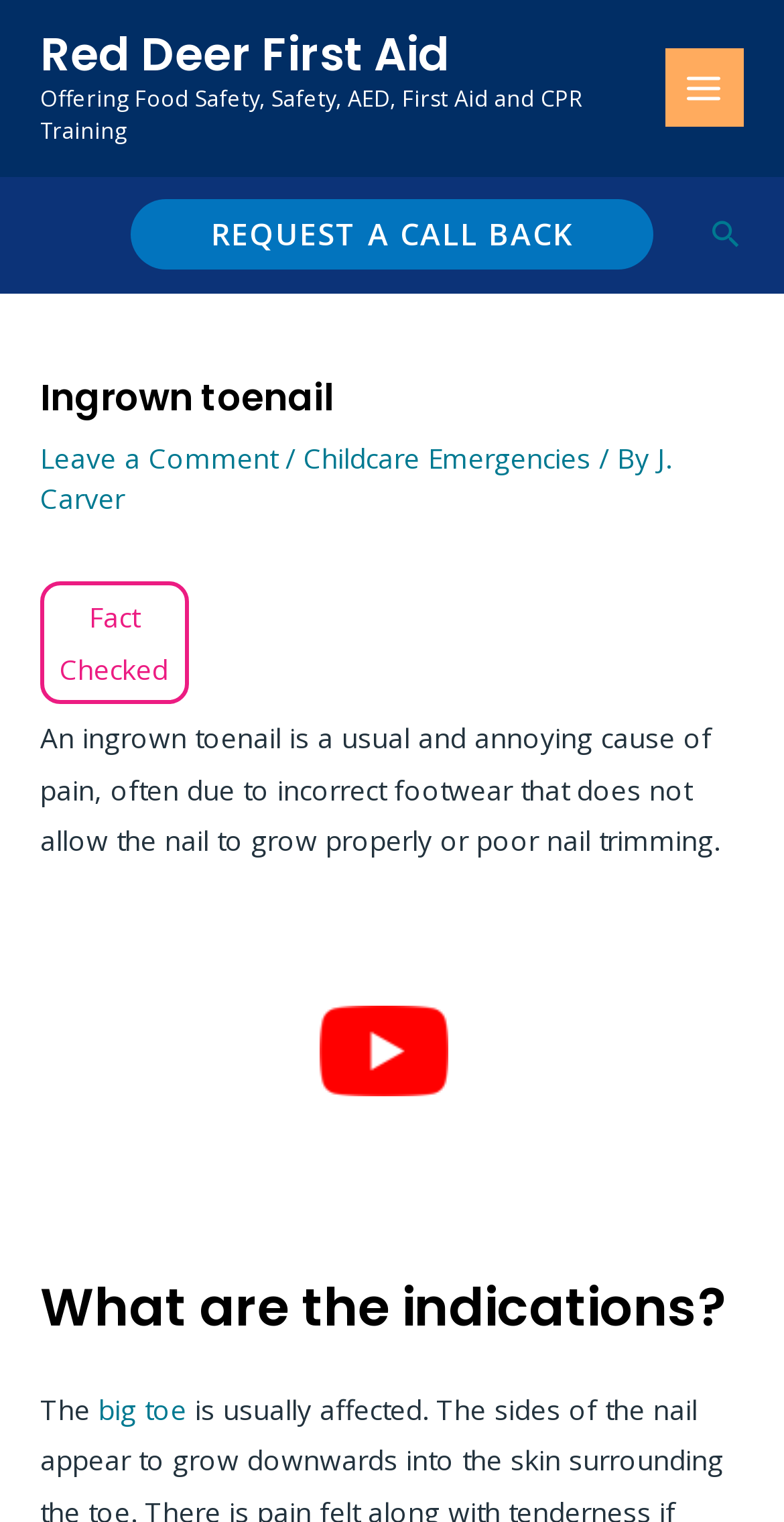Create a detailed narrative of the webpage’s visual and textual elements.

The webpage is about ingrown toenails, a common and painful condition often caused by incorrect footwear. At the top left, there is a link to "Red Deer First Aid" with a description "Offering Food Safety, Safety, AED, First Aid and CPR Training" next to it. On the top right, there is a "MAIN MENU" button with an image inside. Below the button, there is a "REQUEST A CALL BACK" link.

In the main content area, there is a header section with a heading "Ingrown toenail" and a link to "Leave a Comment" on the left. On the right side of the header, there are links to "Childcare Emergencies" and the author "J. Carver". Below the header, there is a "Fact Checked" label and a paragraph of text describing what an ingrown toenail is.

Further down, there is a heading "What are the indications?" followed by a sentence starting with "The" and a link to "big toe". There is also a search icon link at the top right corner of the page. Overall, the webpage appears to be an informative article about ingrown toenails, with a focus on their causes and symptoms.